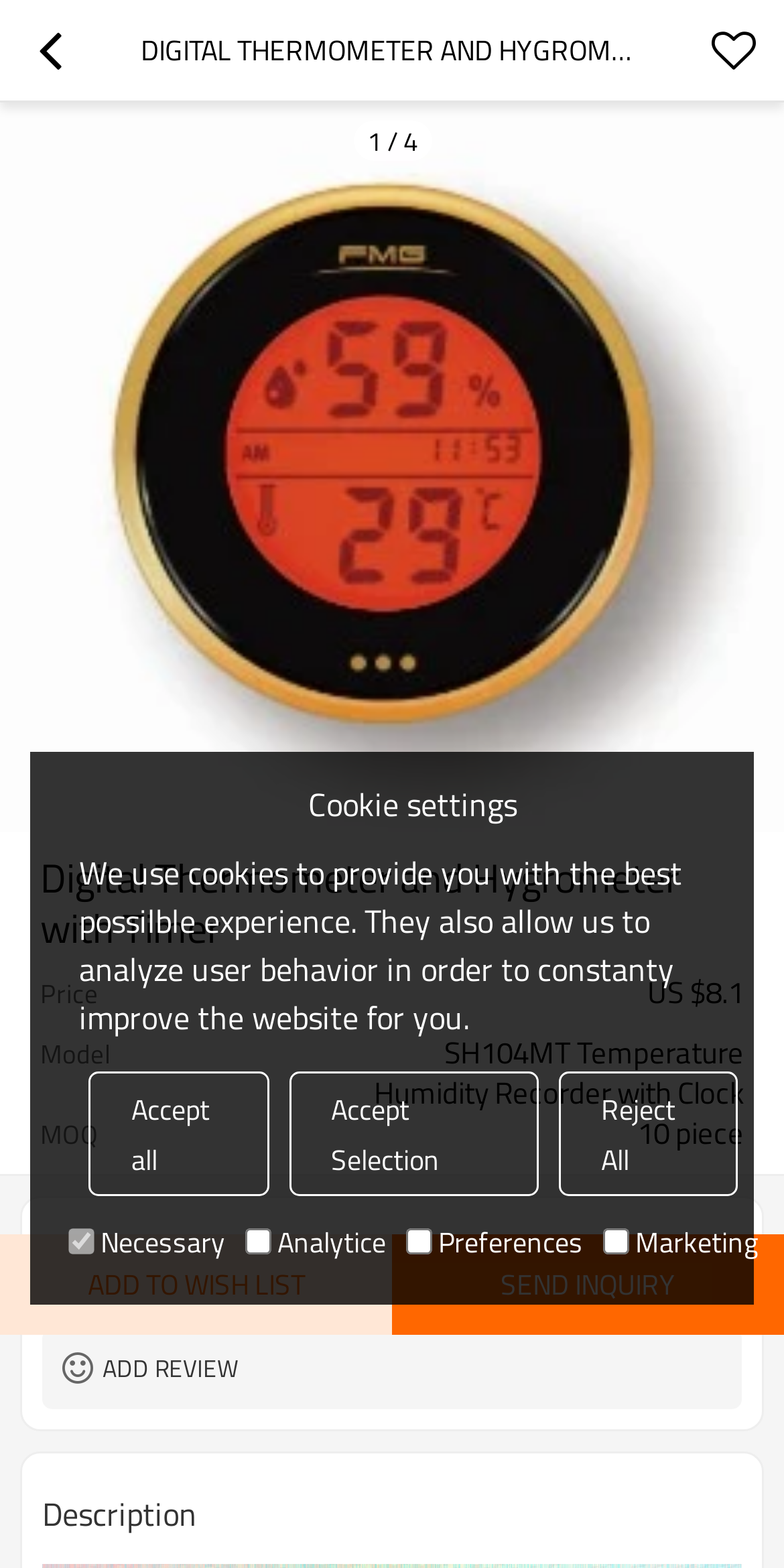Using the information in the image, give a detailed answer to the following question: How many pieces are required for the minimum order?

I found the minimum order quantity by looking at the description list, where it says 'MOQ' and then the quantity '10 piece'.